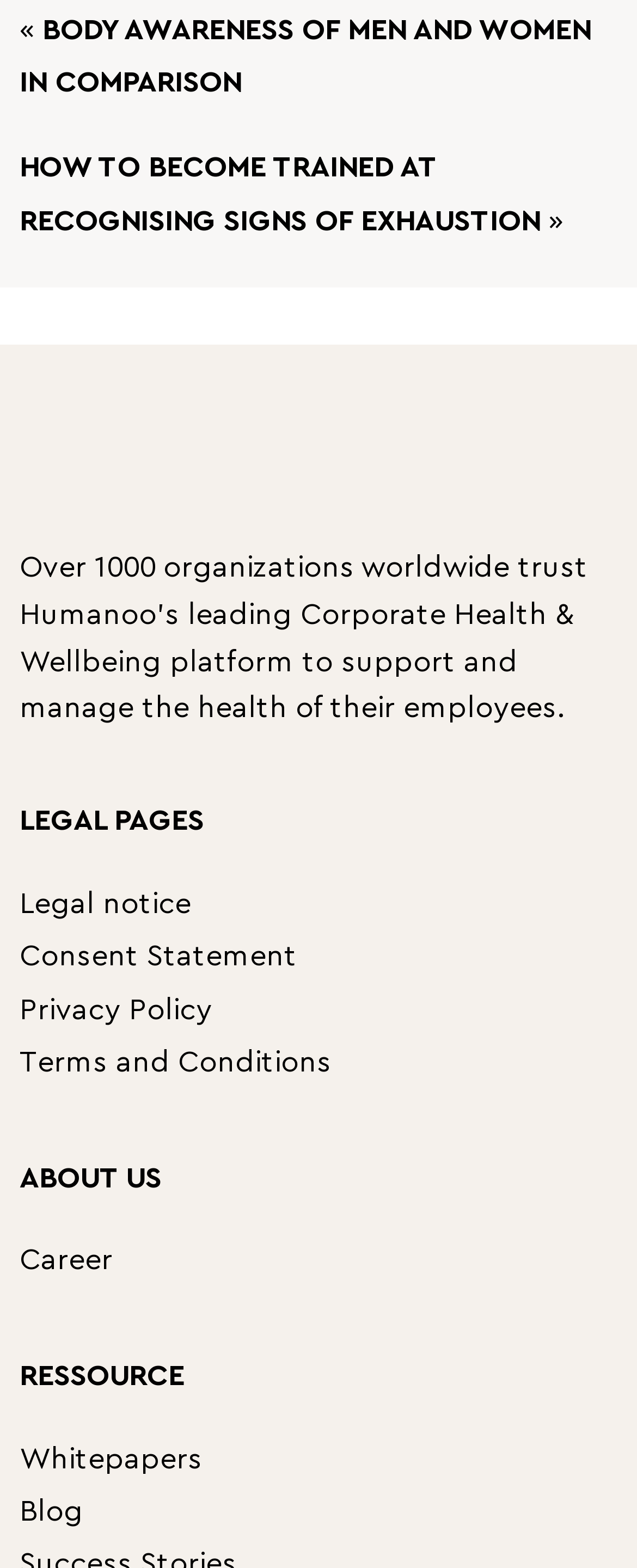Locate the bounding box coordinates of the element you need to click to accomplish the task described by this instruction: "make a reservation".

None